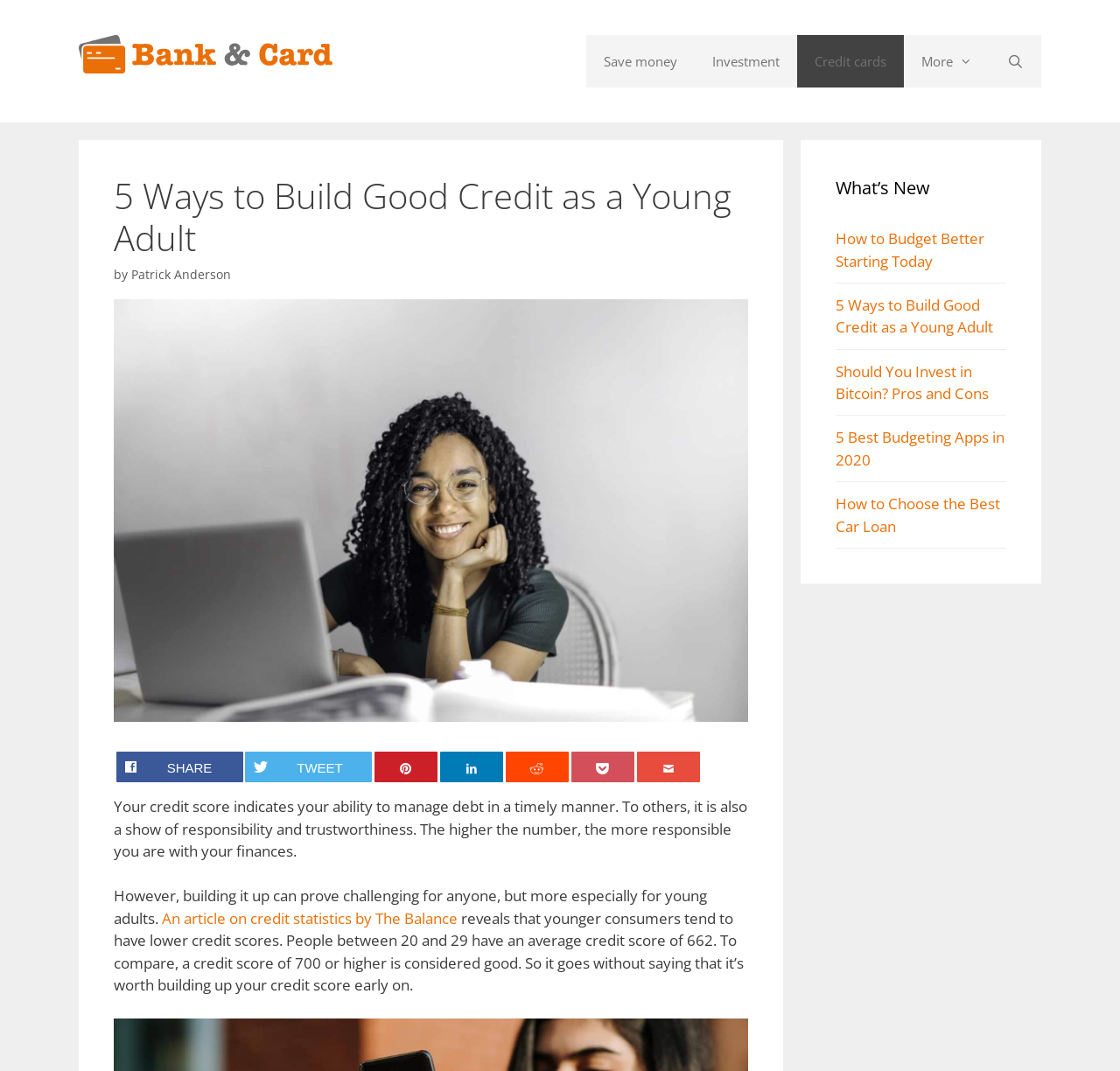Please locate the bounding box coordinates for the element that should be clicked to achieve the following instruction: "Click on the 'SHARE' button". Ensure the coordinates are given as four float numbers between 0 and 1, i.e., [left, top, right, bottom].

[0.104, 0.702, 0.217, 0.731]